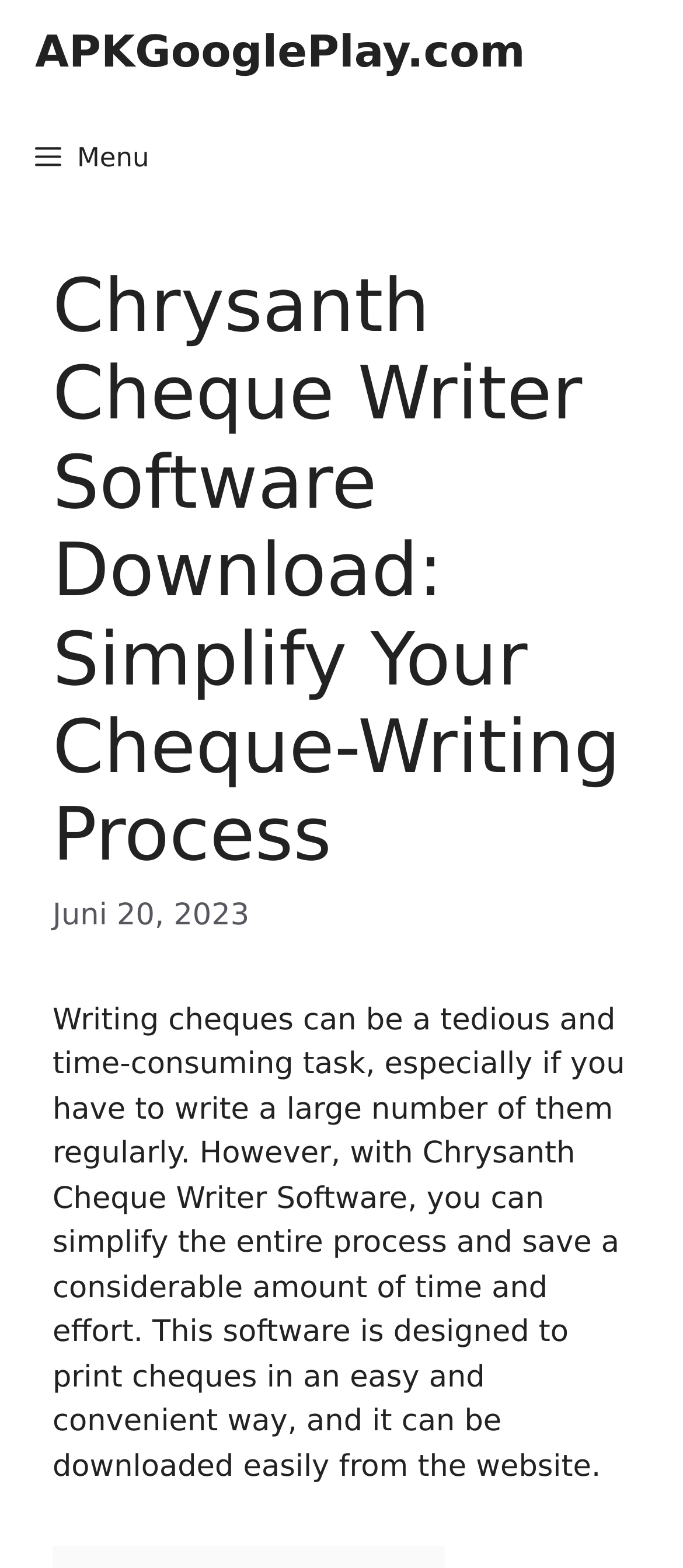Carefully examine the image and provide an in-depth answer to the question: What type of task can be tedious and time-consuming without the software?

The webpage content states that writing cheques can be a tedious and time-consuming task, especially if you have to write a large number of them regularly, but the software can simplify this process.